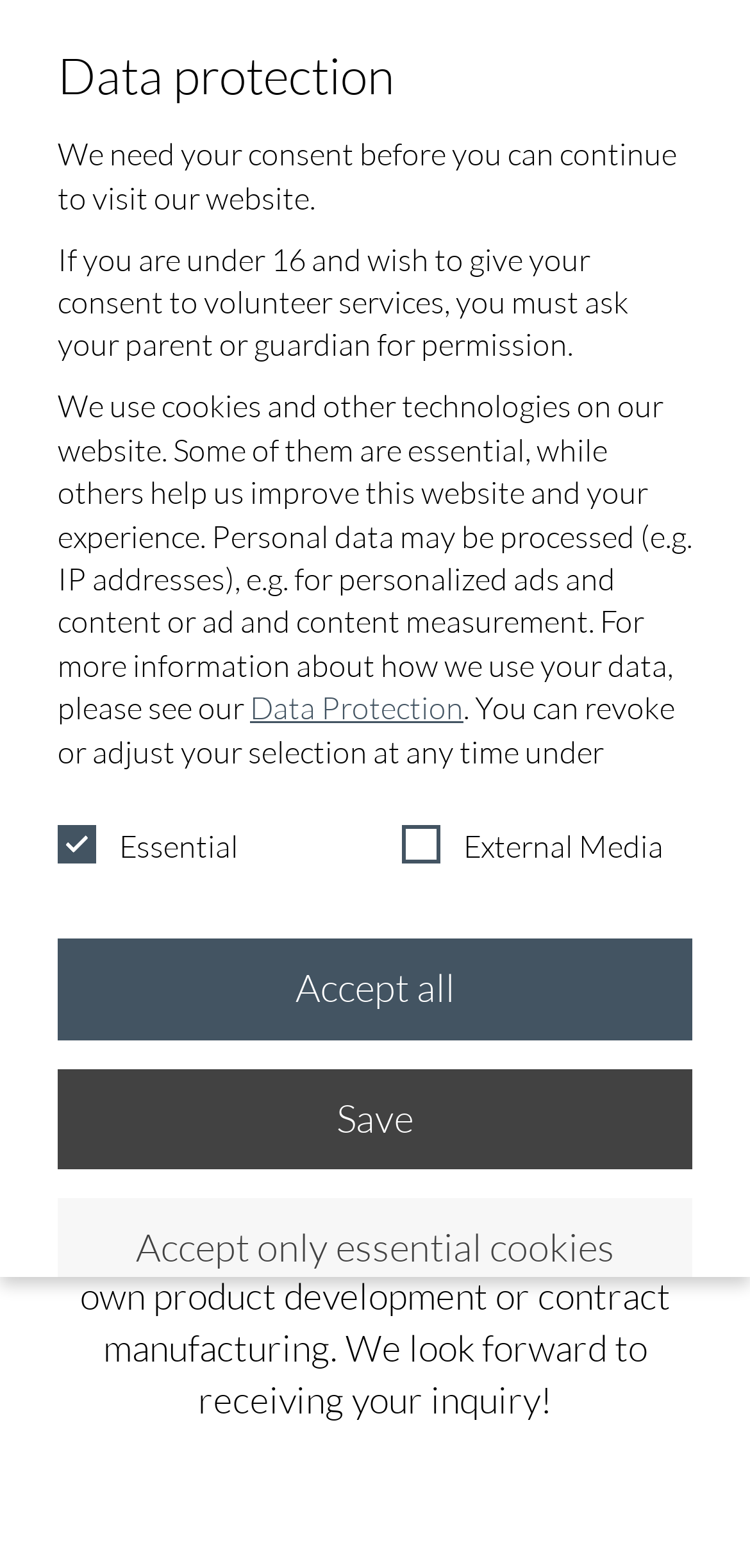Describe the webpage in detail, including text, images, and layout.

The webpage is about Private Brands Cosmetics GmbH, a company that offers private label, contract manufacturing, and product development services. At the top left corner, there is a logo of the company, accompanied by a link to the company's name. Next to the logo, there is a mobile menu icon. 

Below the logo, there is a heading "CONTACT US" in a prominent position, followed by a paragraph of text that explains the company's services and encourages visitors to contact them. 

On the right side of the page, there is a link to go back to the top of the page. 

Further down the page, there is a section about data protection, which includes several paragraphs of text explaining how the company uses cookies and other technologies on their website. This section also includes several checkboxes and buttons to allow visitors to adjust their privacy settings. 

At the bottom of the page, there are several links to other pages, including "Data Protection", "Privacy protection", and "Imprint".